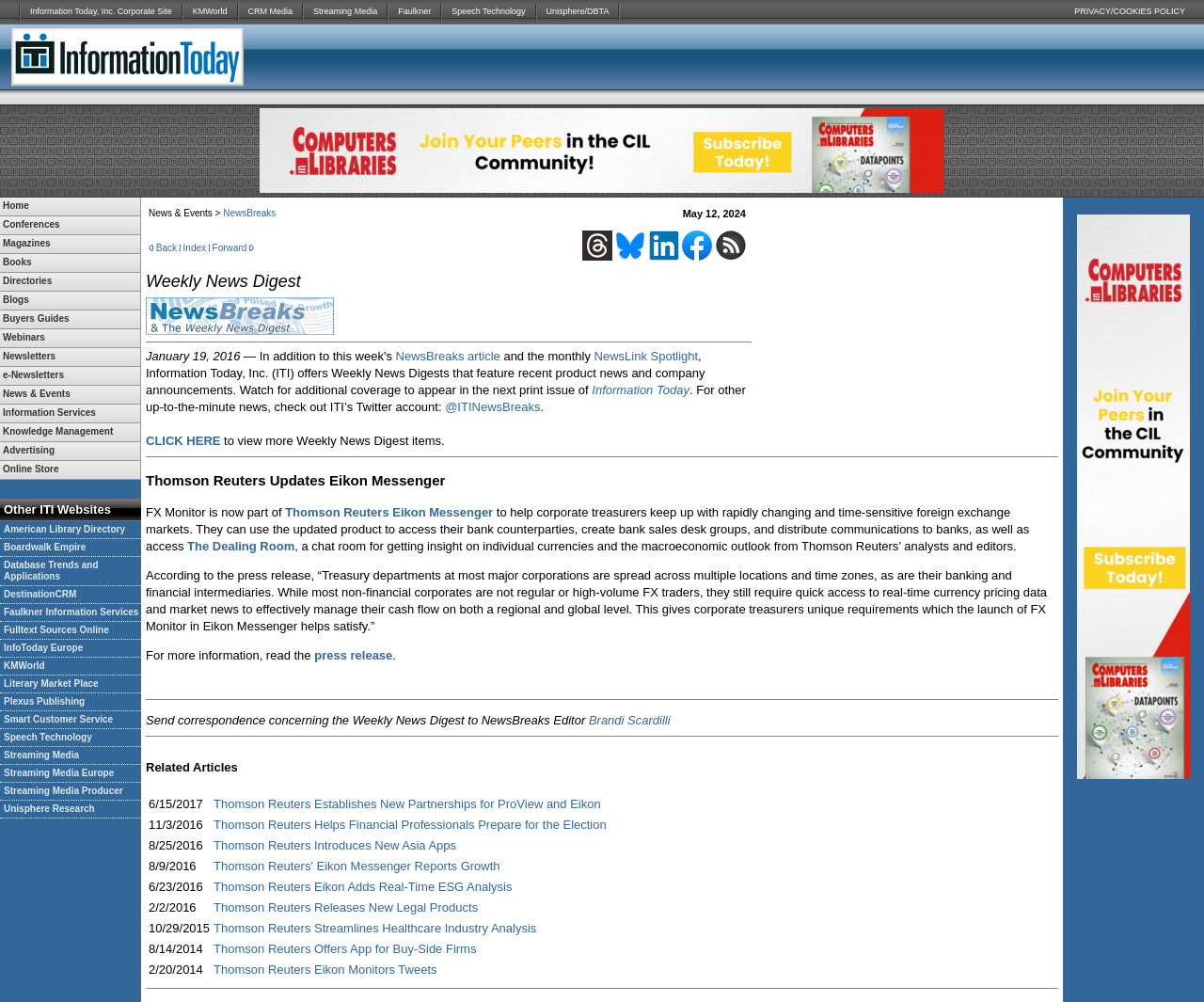Identify the bounding box coordinates of the clickable region necessary to fulfill the following instruction: "Click Advertisement". The bounding box coordinates should be four float numbers between 0 and 1, i.e., [left, top, right, bottom].

[0.216, 0.108, 0.784, 0.192]